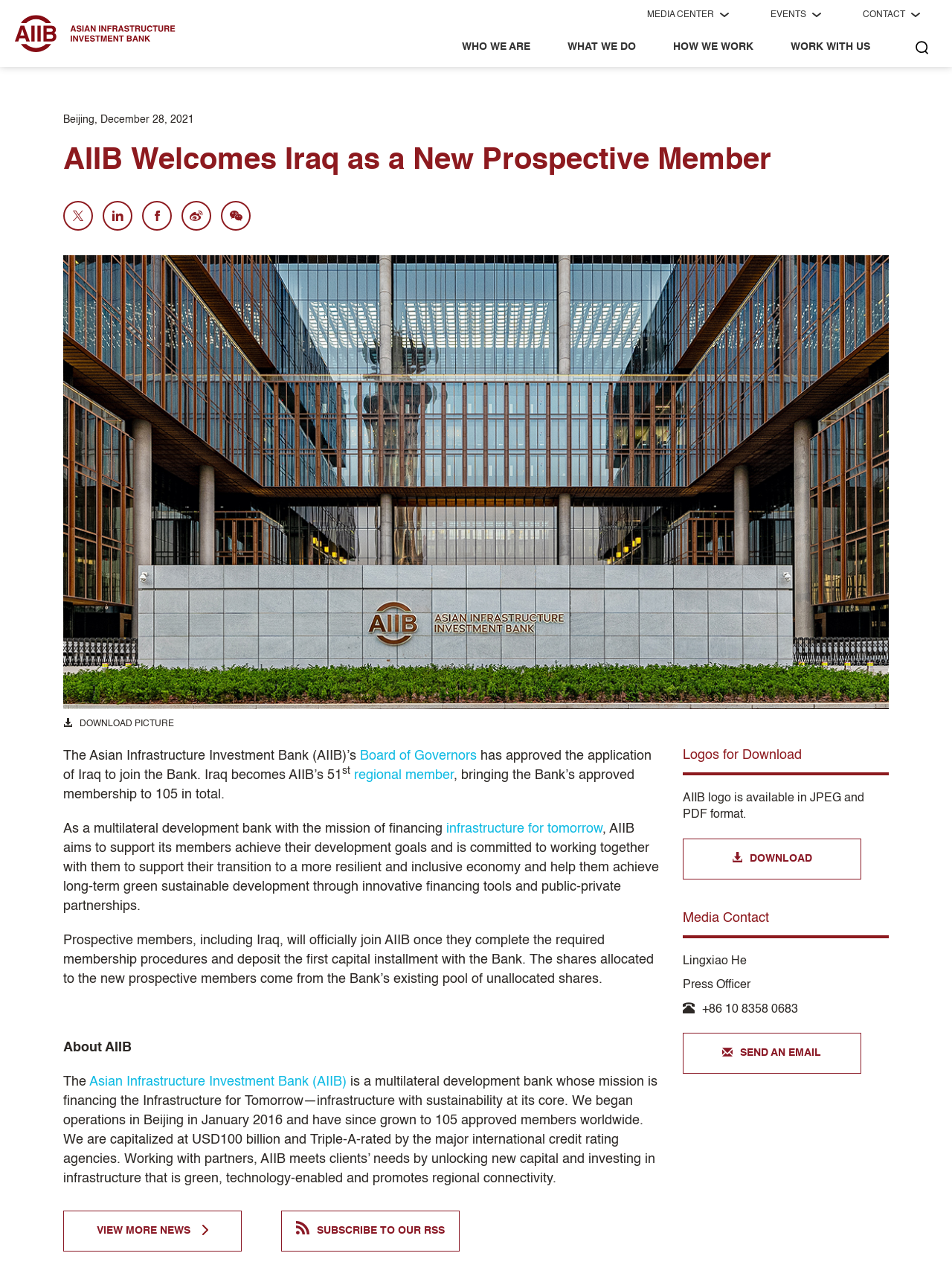Give a detailed account of the webpage.

The webpage is about the Asian Infrastructure Investment Bank (AIIB) welcoming Iraq as a new prospective member. At the top left corner, there is an AIIB logo, and a navigation menu with links to "MEDIA CENTER", "EVENTS", "CONTACT", "WHO WE ARE", "WHAT WE DO", "HOW WE WORK", and "WORK WITH US" is located at the top right corner.

Below the navigation menu, there is a news article with a title "AIIB Welcomes Iraq as a New Prospective Member" and a date "Beijing, December 28, 2021". The article announces that the AIIB's Board of Governors has approved Iraq's application to join the bank, making it the 51st regional member. The article also mentions that AIIB aims to support its members in achieving their development goals and transitioning to a more resilient and inclusive economy.

On the right side of the article, there is an image with a download link. Below the article, there is a section about AIIB, describing it as a multilateral development bank with a mission to finance infrastructure for tomorrow.

At the bottom of the page, there are links to "VIEW MORE NEWS" and "SUBSCRIBE TO OUR RSS", as well as a section for logos for download and media contact information.